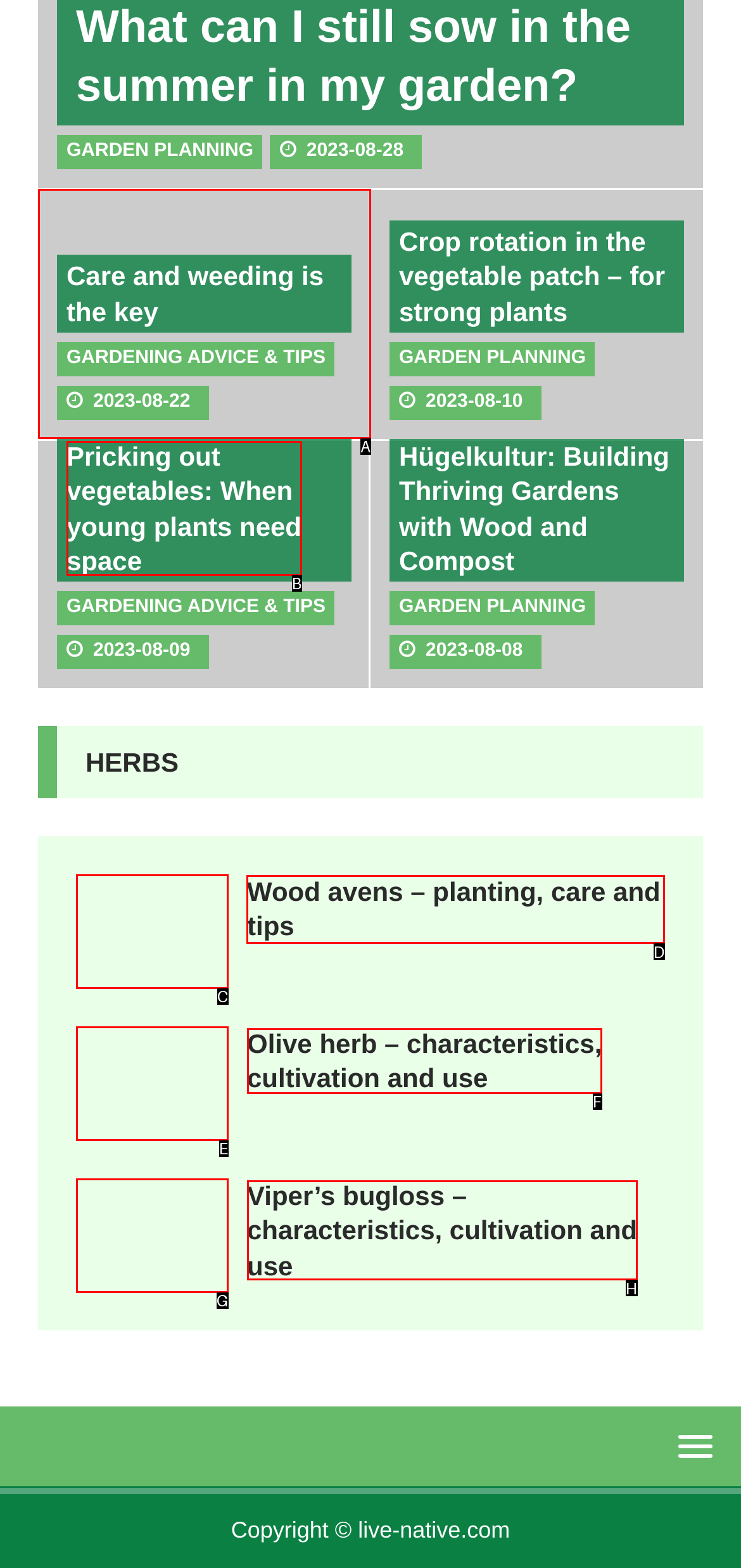Choose the correct UI element to click for this task: Click on the link 'Wood avens – planting, care and tips' Answer using the letter from the given choices.

D